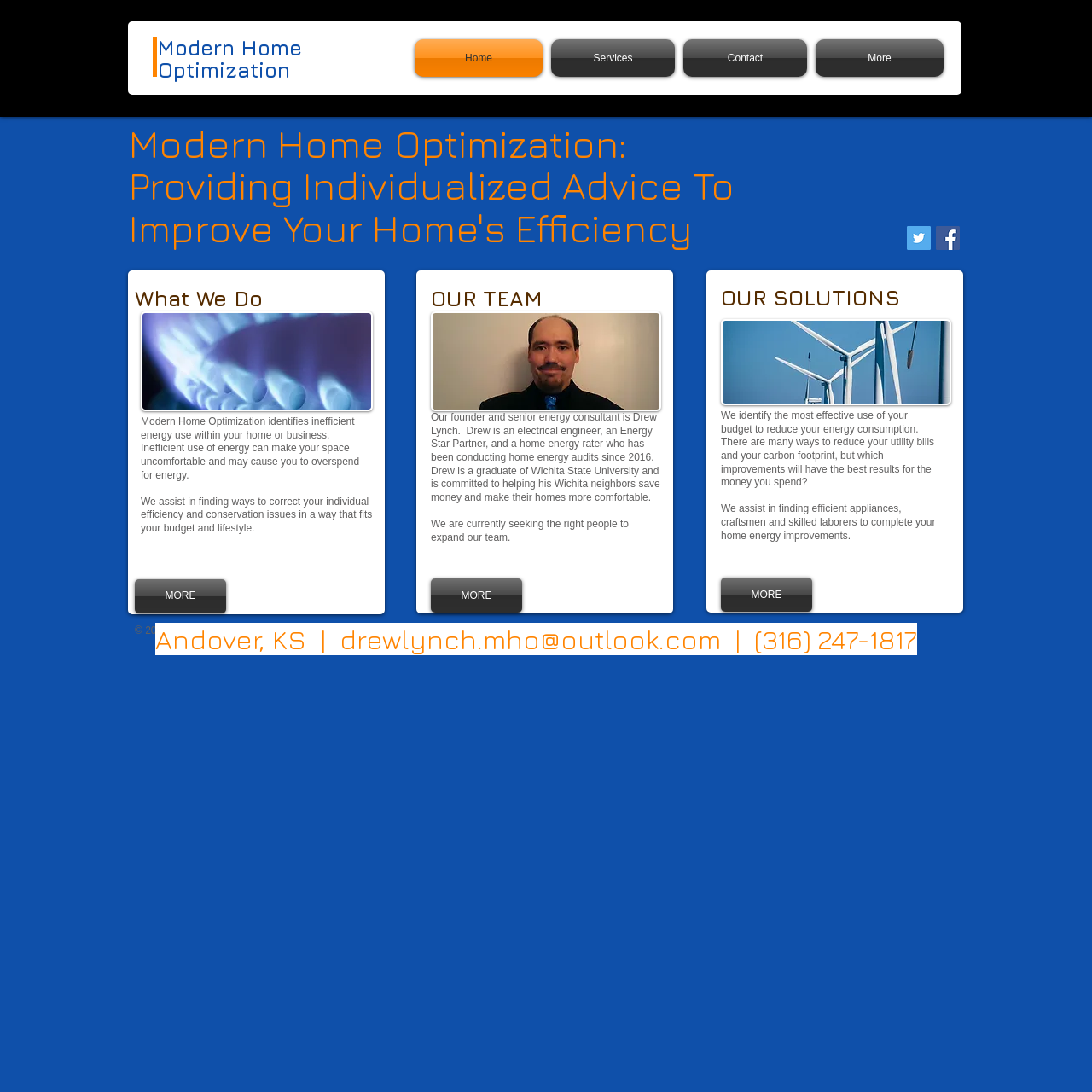Locate the bounding box coordinates of the clickable region necessary to complete the following instruction: "Click on the 'Contact' link". Provide the coordinates in the format of four float numbers between 0 and 1, i.e., [left, top, right, bottom].

[0.622, 0.036, 0.743, 0.07]